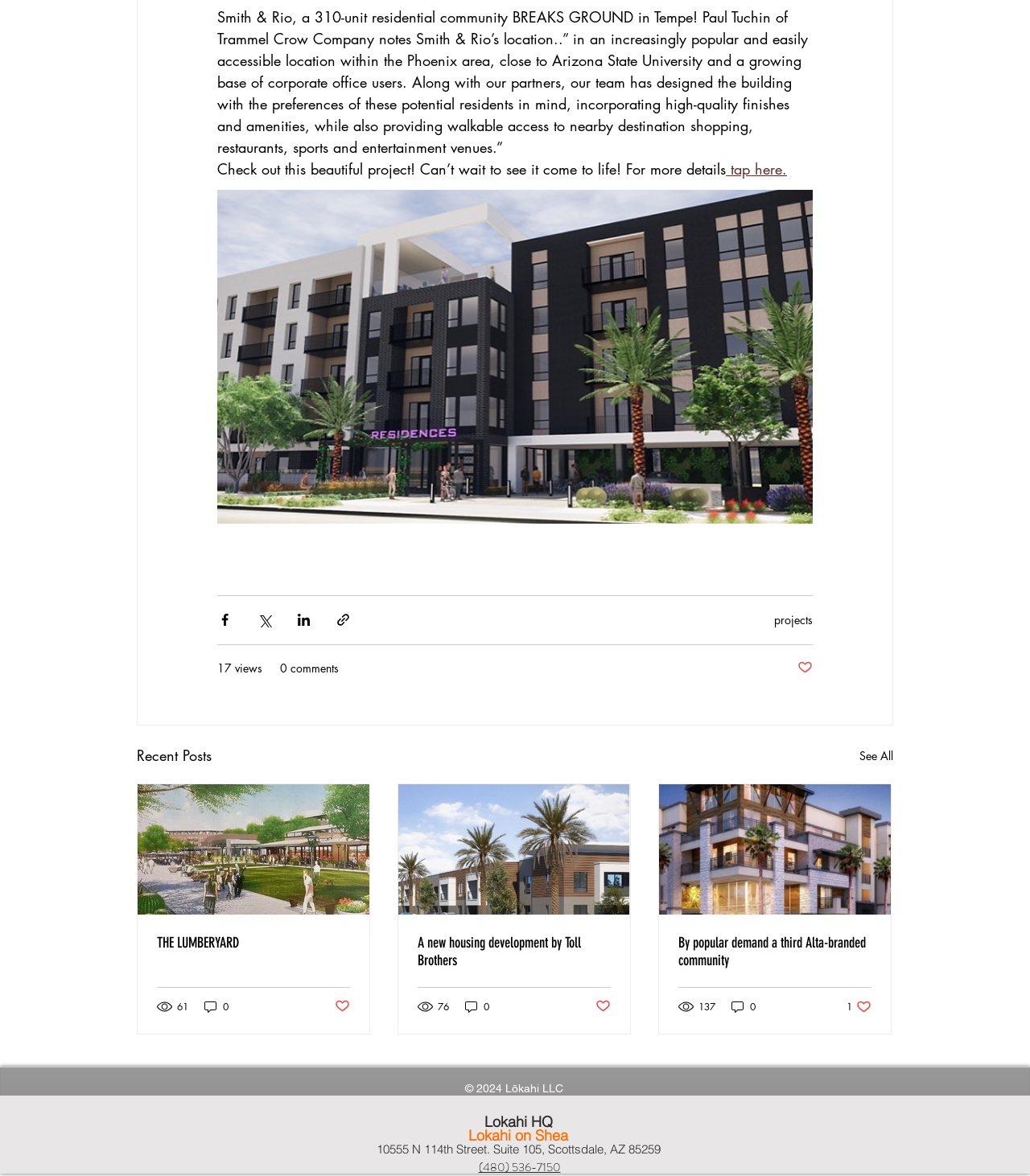Specify the bounding box coordinates (top-left x, top-left y, bottom-right x, bottom-right y) of the UI element in the screenshot that matches this description: RCA

None